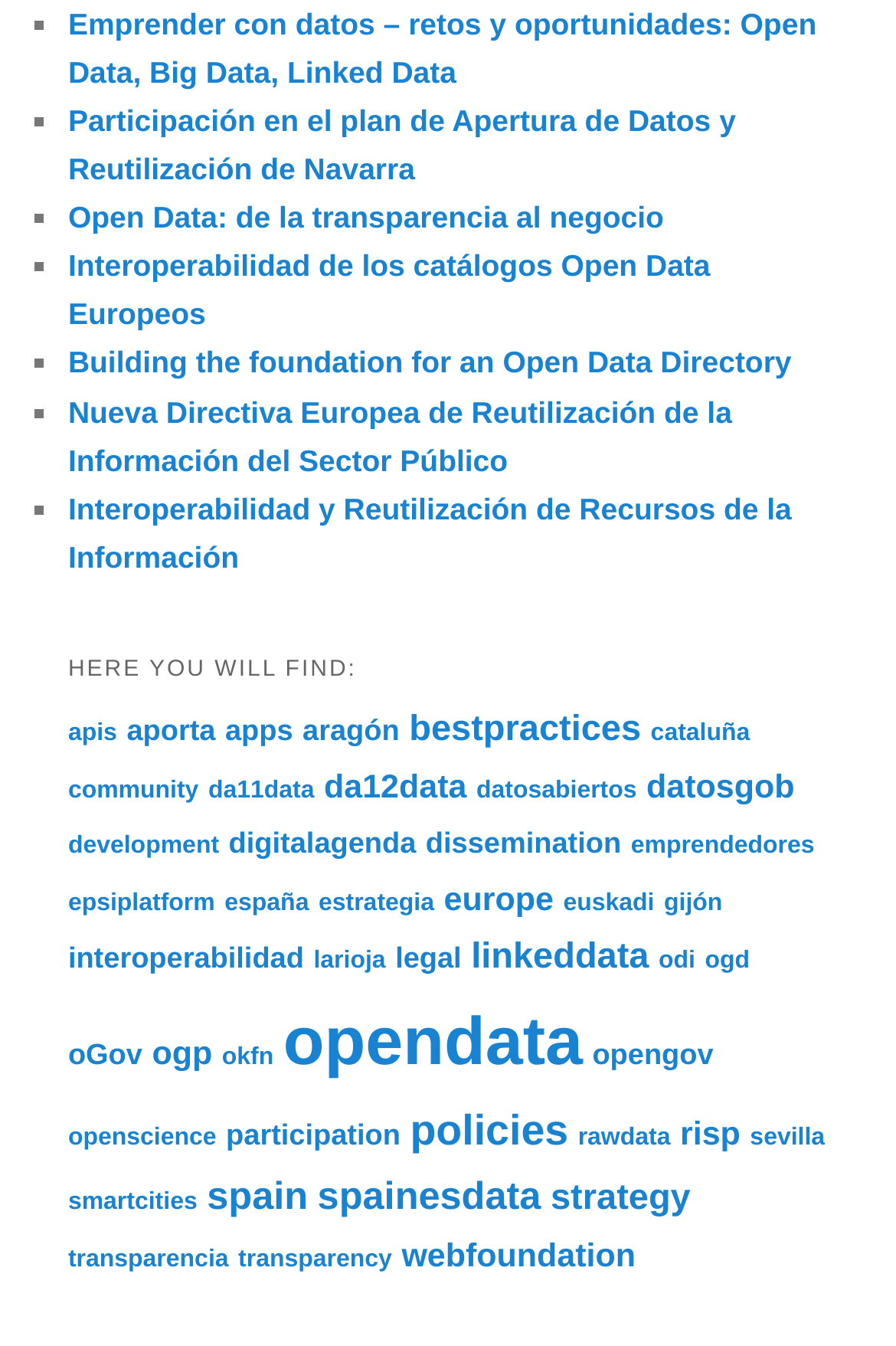Please specify the bounding box coordinates of the element that should be clicked to execute the given instruction: 'Click on 'Emprender con datos – retos y oportunidades: Open Data, Big Data, Linked Data''. Ensure the coordinates are four float numbers between 0 and 1, expressed as [left, top, right, bottom].

[0.076, 0.004, 0.911, 0.066]